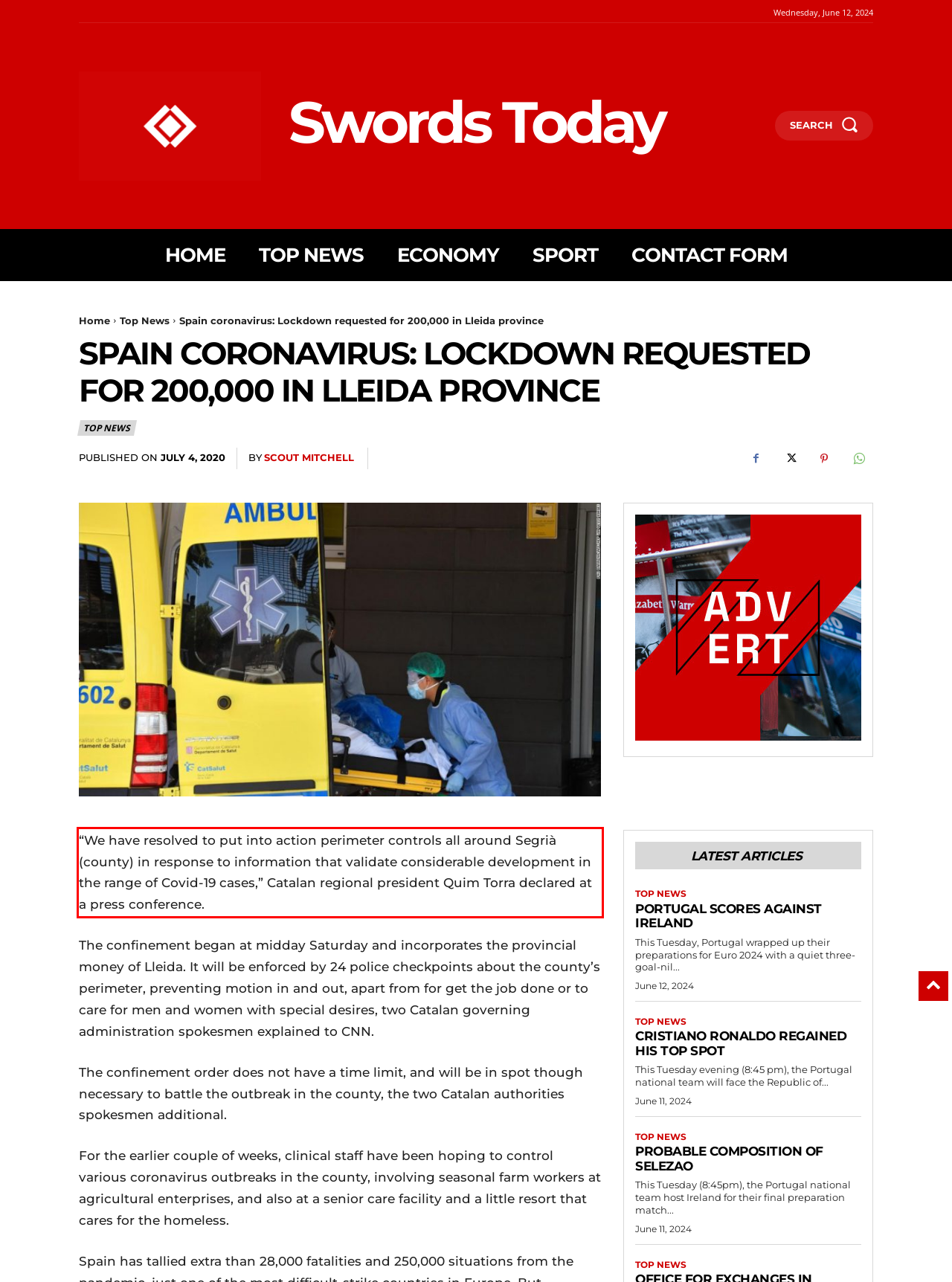Within the screenshot of the webpage, locate the red bounding box and use OCR to identify and provide the text content inside it.

“We have resolved to put into action perimeter controls all around Segrià (county) in response to information that validate considerable development in the range of Covid-19 cases,” Catalan regional president Quim Torra declared at a press conference.